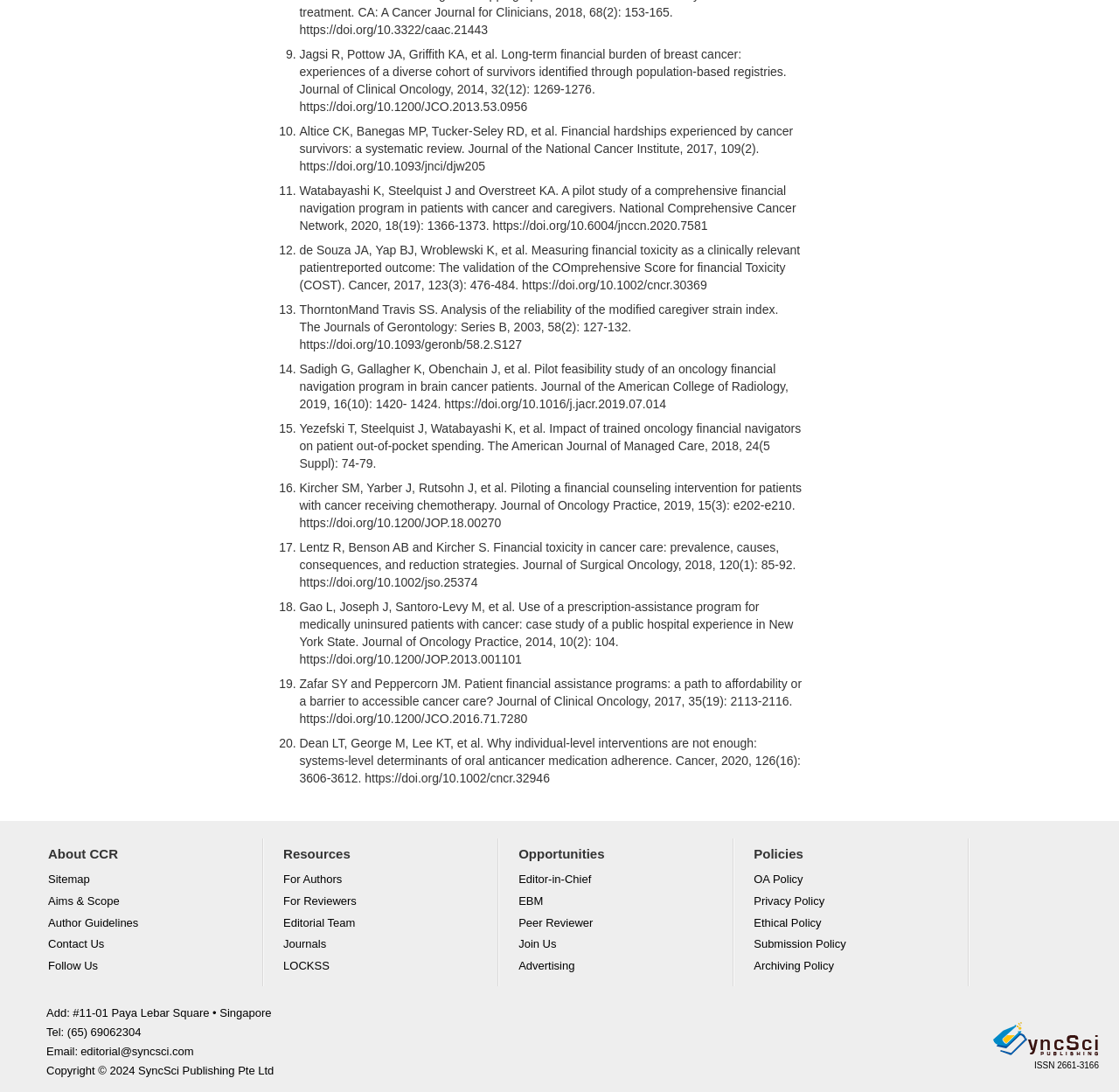Respond with a single word or short phrase to the following question: 
What is the purpose of the 'About CCR' section?

To provide information about CCR